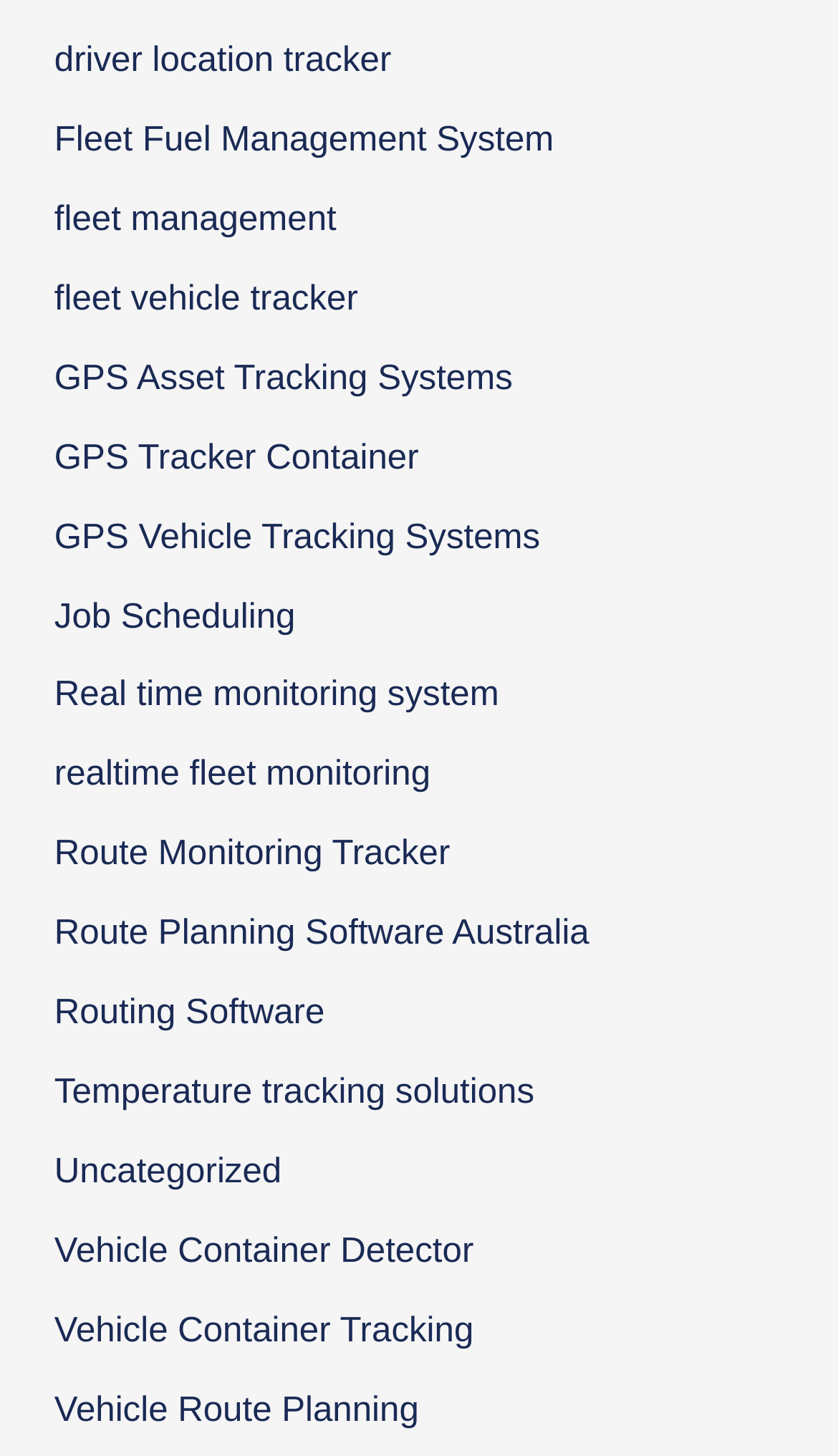Please find the bounding box coordinates (top-left x, top-left y, bottom-right x, bottom-right y) in the screenshot for the UI element described as follows: Job Scheduling

[0.065, 0.41, 0.352, 0.436]